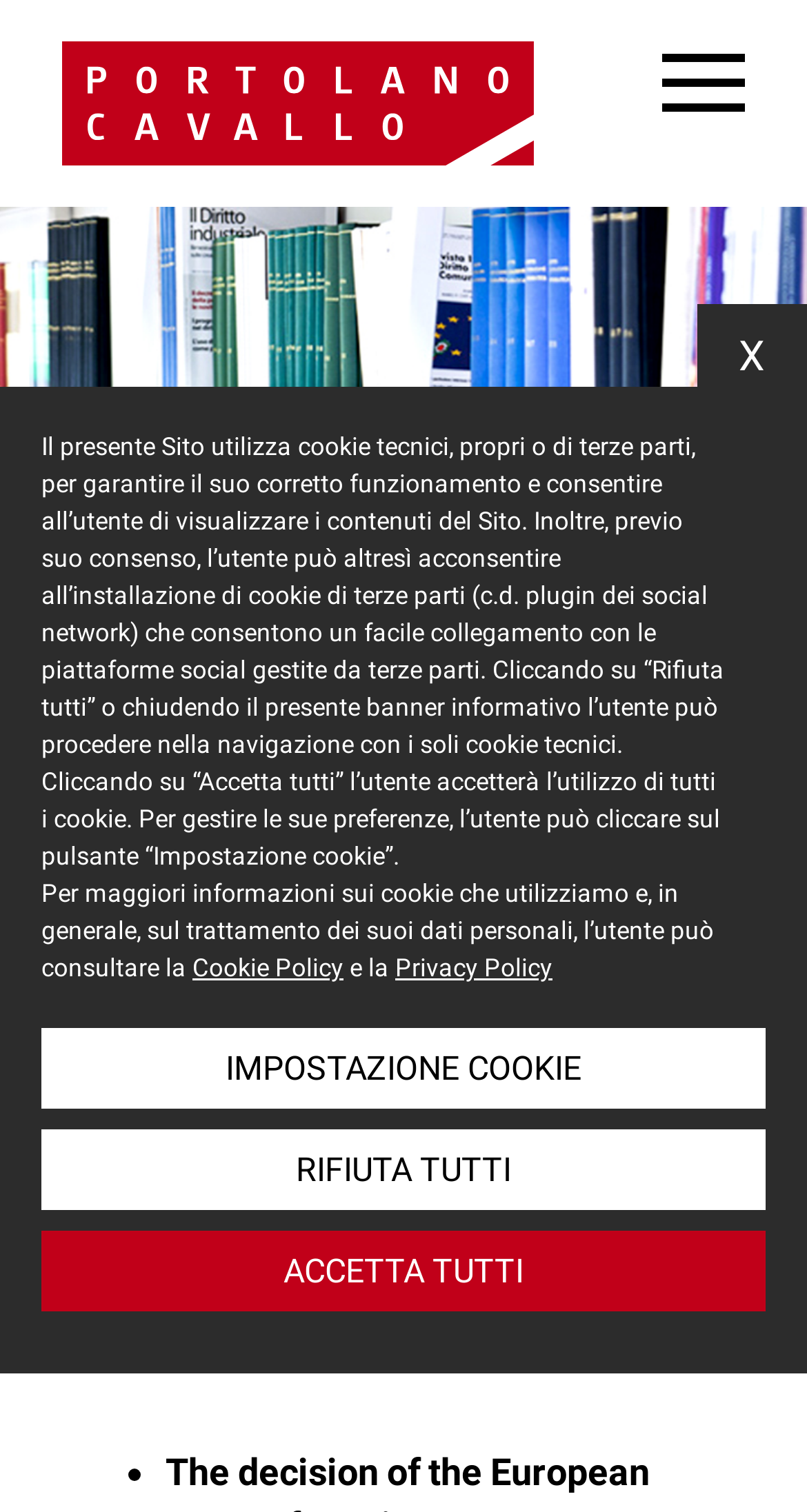Use a single word or phrase to answer the following:
What is the topic of the article?

Collective redundancy procedure